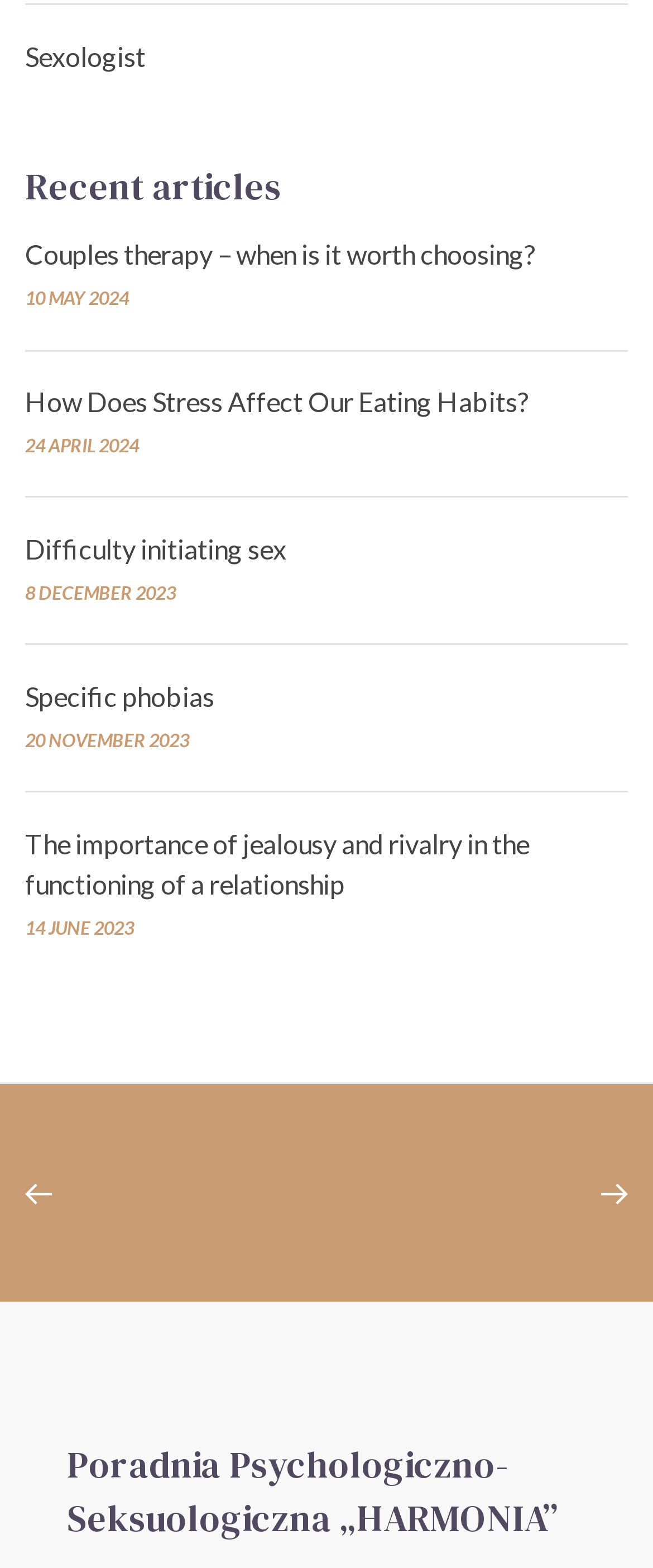Give a concise answer using only one word or phrase for this question:
What is the name of the clinic?

Poradnia Psychologiczno-Seksuologiczna HARMONIA